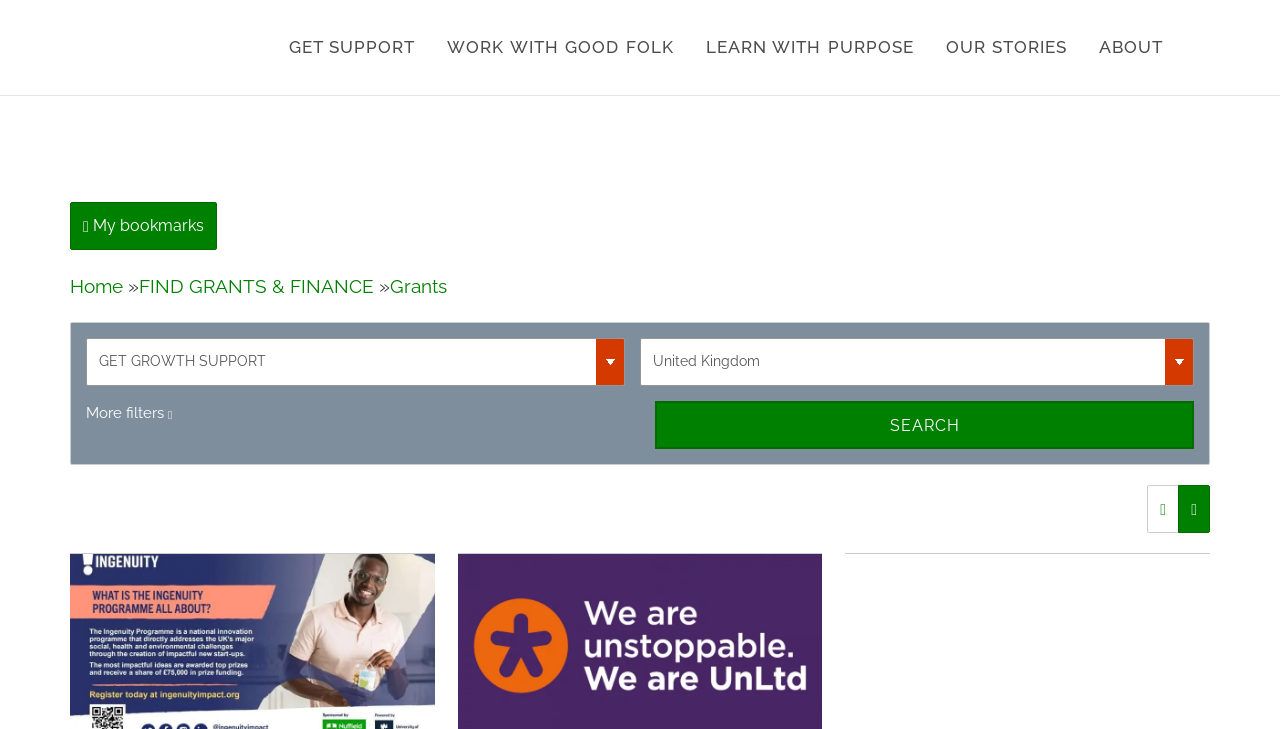How many links are there in the main navigation bar?
Using the picture, provide a one-word or short phrase answer.

6